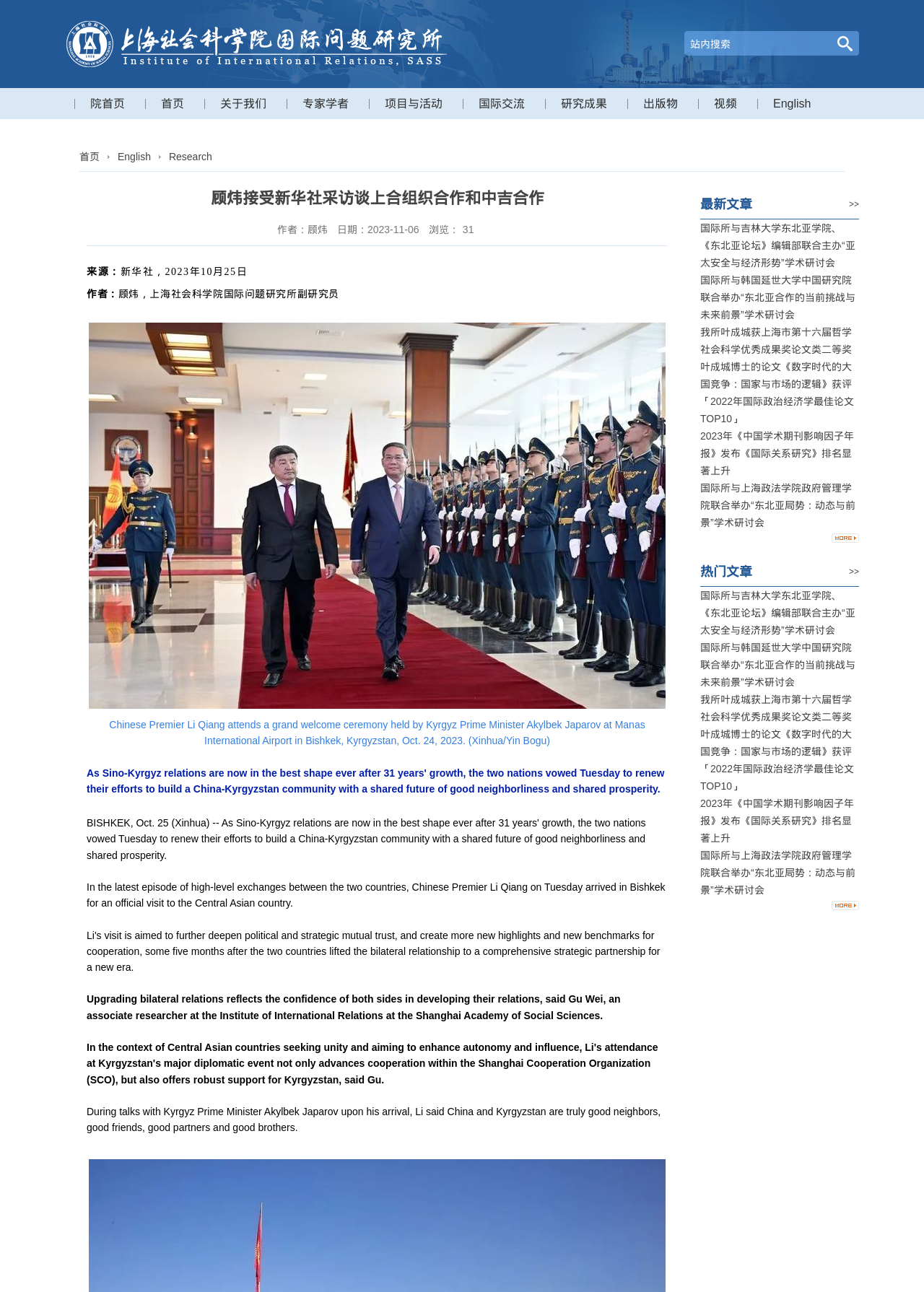Locate the bounding box coordinates of the element I should click to achieve the following instruction: "read the latest article".

[0.758, 0.172, 0.926, 0.208]